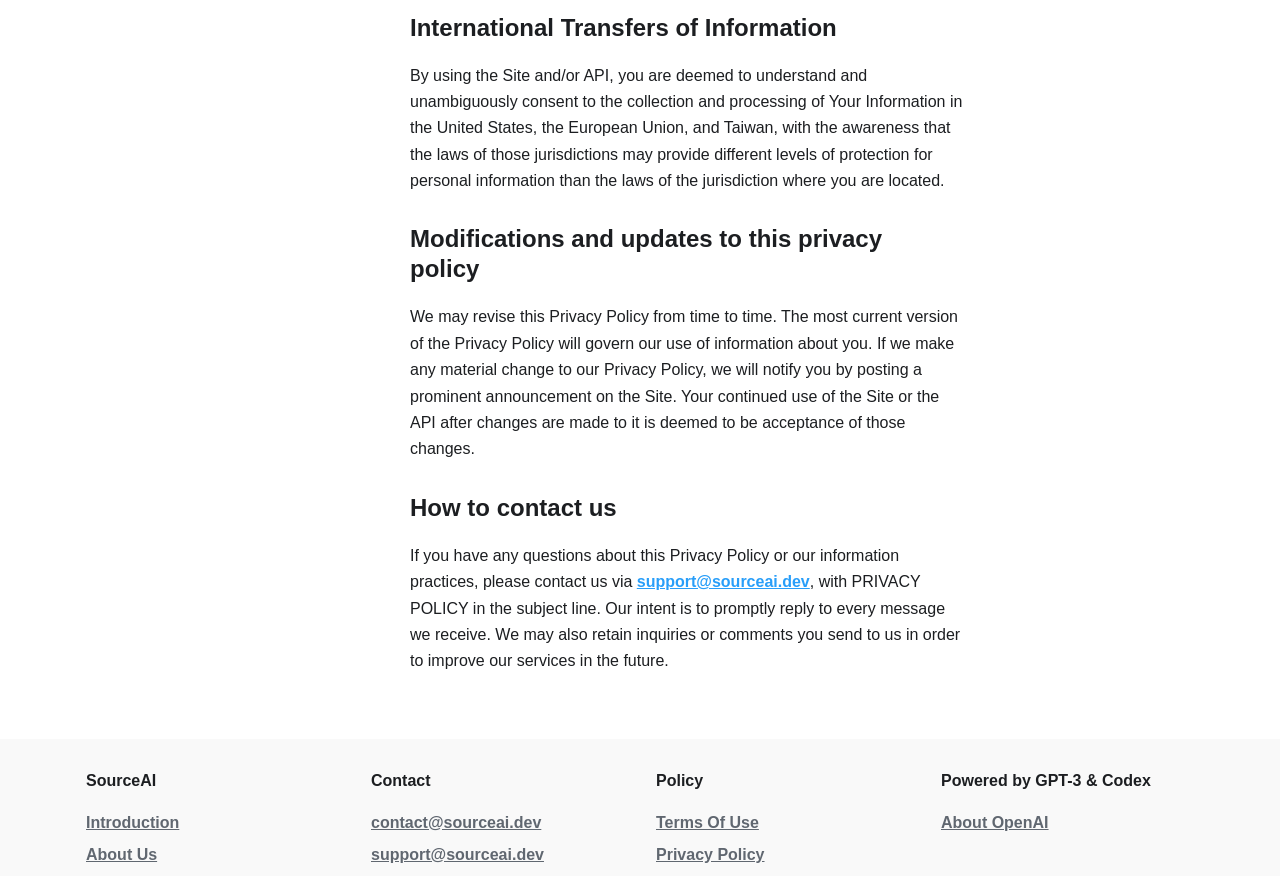Provide the bounding box coordinates of the section that needs to be clicked to accomplish the following instruction: "Click on Introduction."

[0.067, 0.929, 0.14, 0.948]